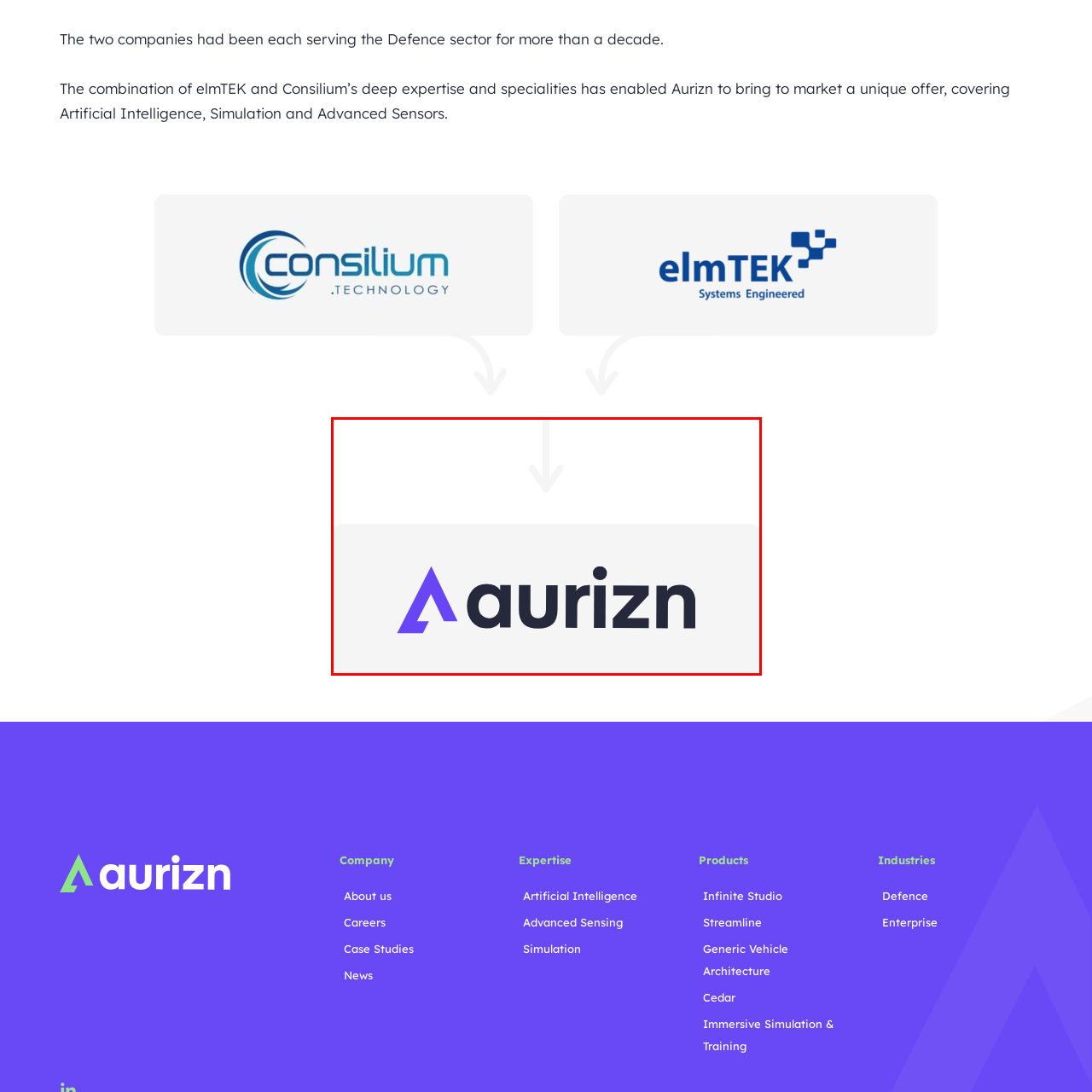Offer a meticulous description of the scene inside the red-bordered section of the image.

The image features the distinctive logo of Aurizn, showcasing a modern design that incorporates a stylized letter "A" in a vibrant purple color. This logo is centered above the name "Aurizn," displayed in a bold, dark font. The design reflects the company's innovative approach and its focus on integrating advanced technologies in fields such as Artificial Intelligence, Simulation, and Advanced Sensors, bolstered by the expertise of its founders, including elmTEK and Consilium Technology. The overall look of the logo conveys a sense of professionalism and forward-thinking, aligning with Aurizn's commitment to serving the Defence sector and offering unique solutions in the market.